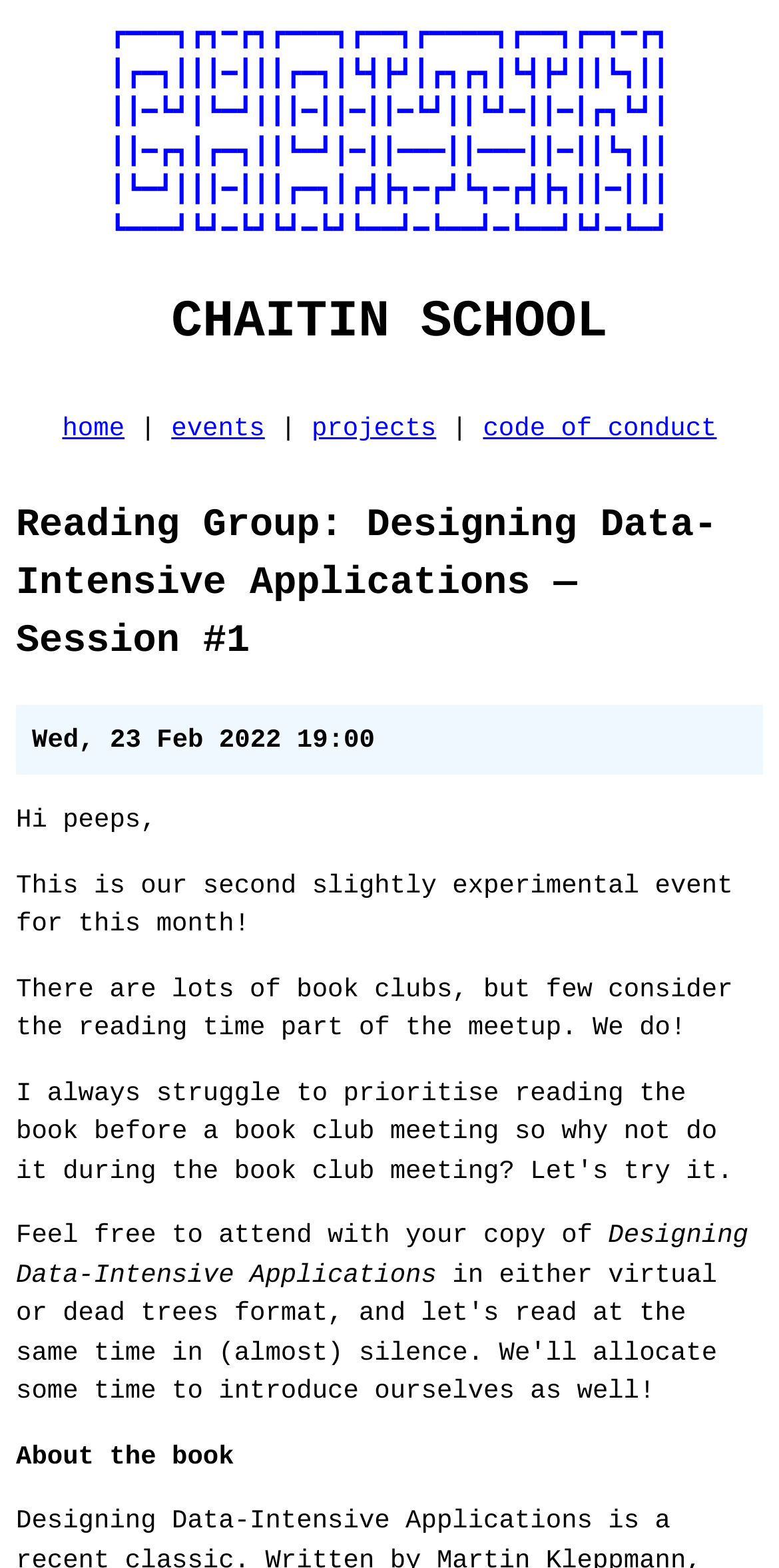What is the purpose of the event? Based on the image, give a response in one word or a short phrase.

Reading group